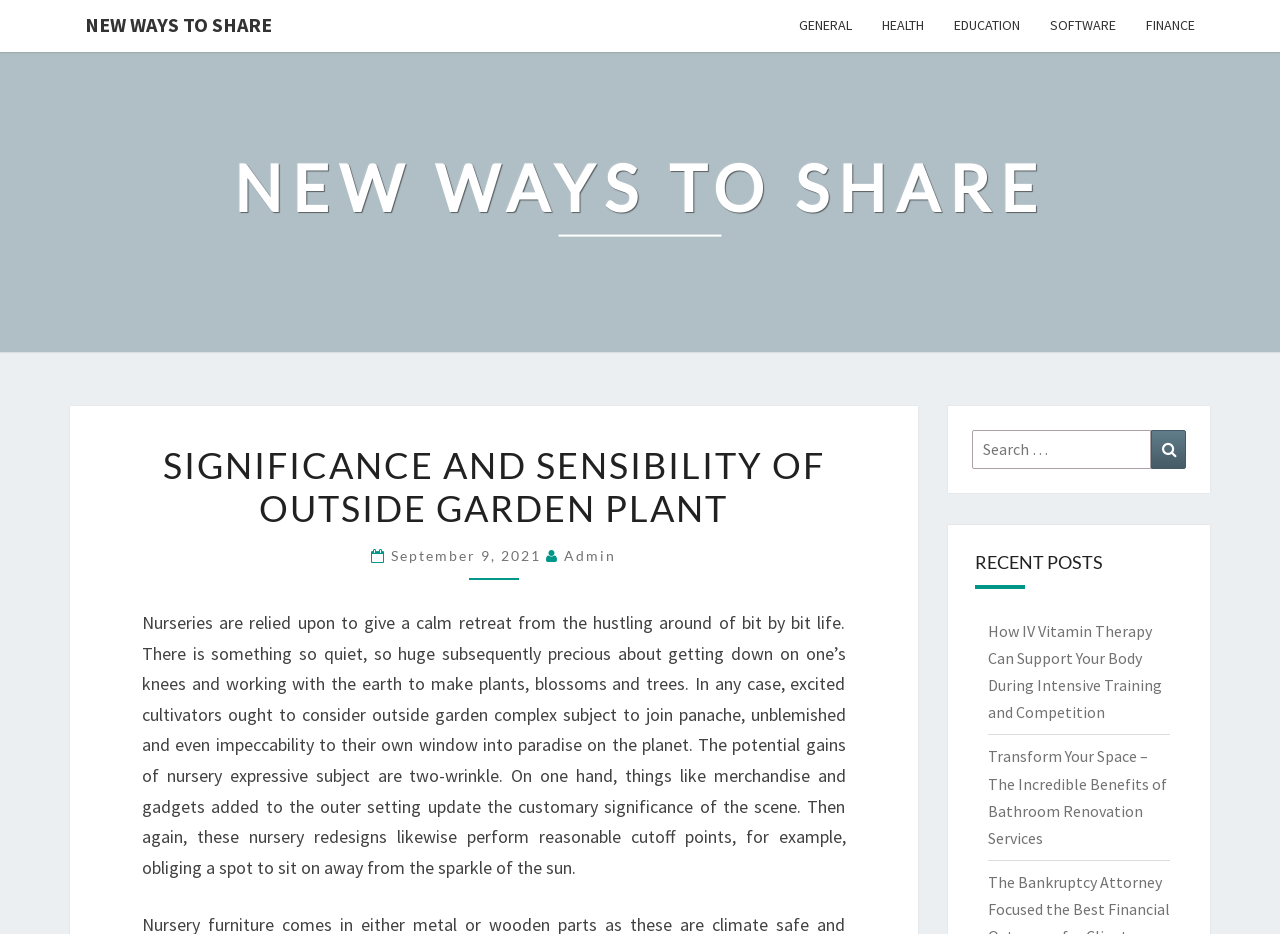What is the date of the article 'SIGNIFICANCE AND SENSIBILITY OF OUTSIDE GARDEN PLANT'? Based on the image, give a response in one word or a short phrase.

September 9, 2021